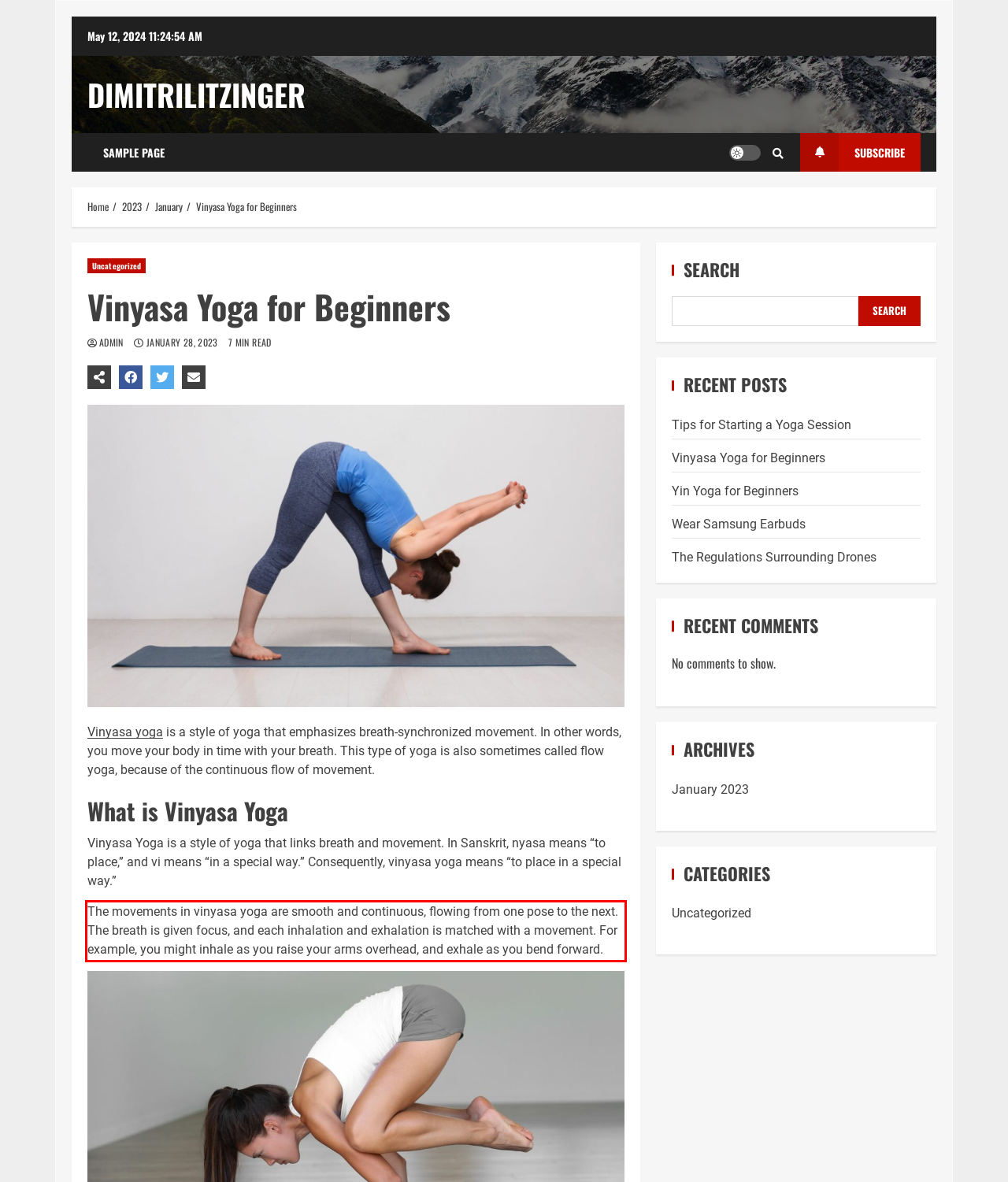Within the screenshot of the webpage, locate the red bounding box and use OCR to identify and provide the text content inside it.

The movements in vinyasa yoga are smooth and continuous, flowing from one pose to the next. The breath is given focus, and each inhalation and exhalation is matched with a movement. For example, you might inhale as you raise your arms overhead, and exhale as you bend forward.